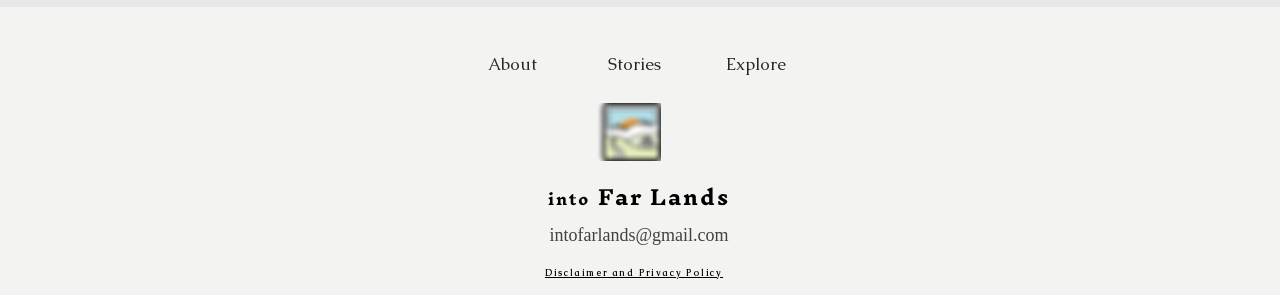What is the purpose of the 'Disclaimer and Privacy Policy' link?
Based on the visual information, provide a detailed and comprehensive answer.

The link 'Disclaimer and Privacy Policy' is likely to lead to a page containing information about the website's policies, as it is a common practice to provide such information to users.